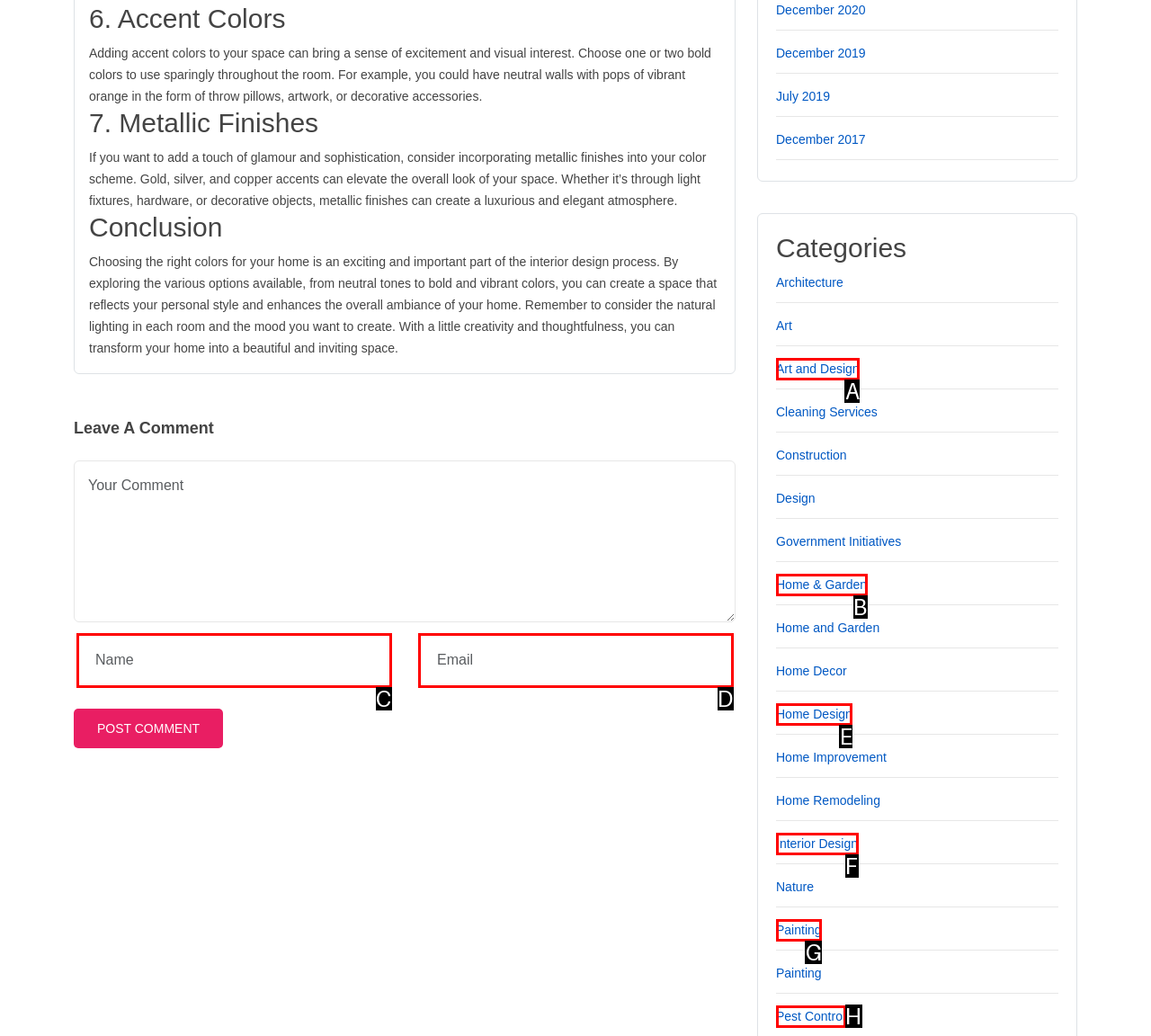Find the HTML element that matches the description: Interior Design
Respond with the corresponding letter from the choices provided.

F